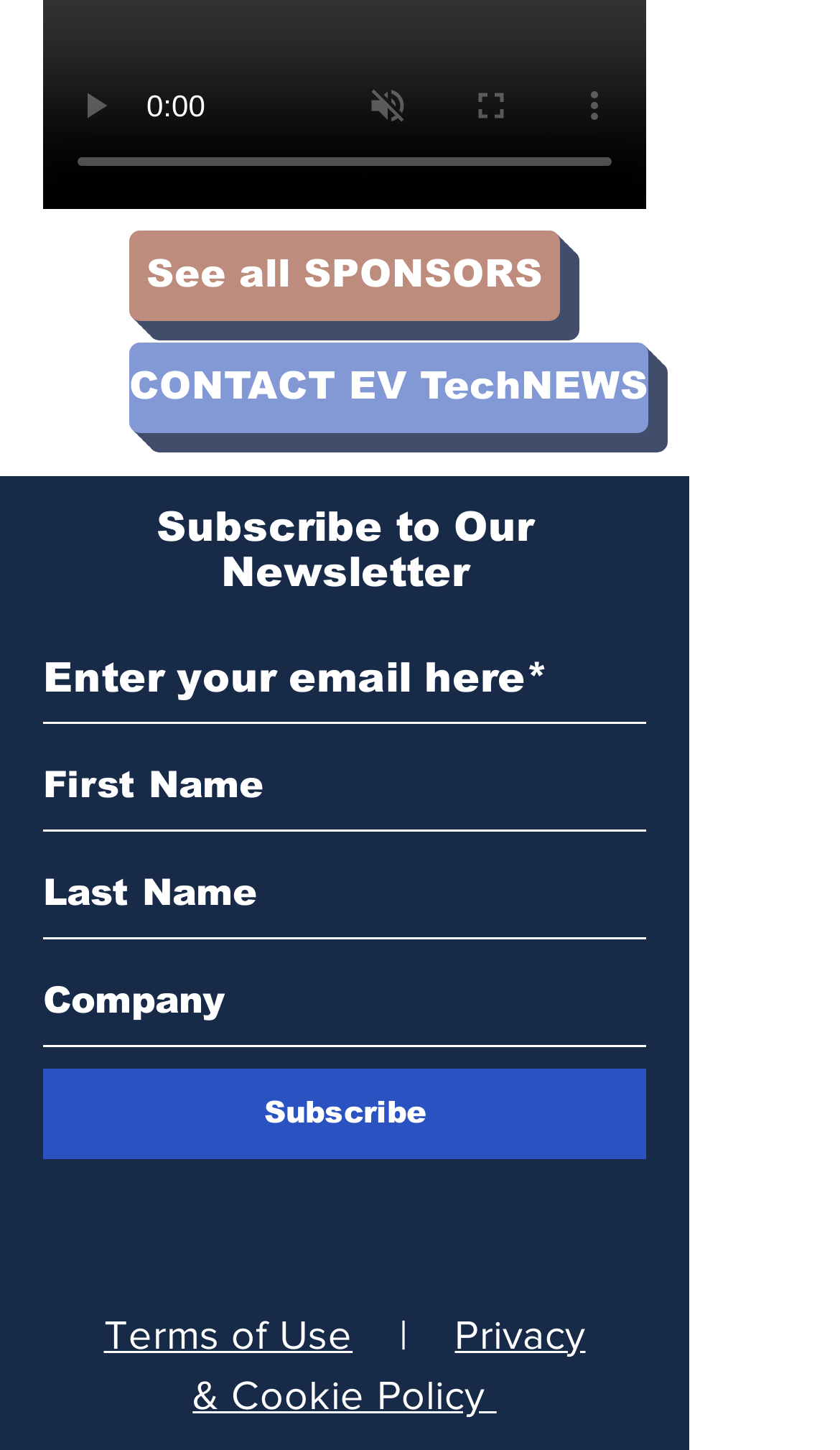Determine the bounding box for the UI element that matches this description: "aria-label="Last Name" name="last-name" placeholder="Last Name"".

[0.051, 0.588, 0.769, 0.647]